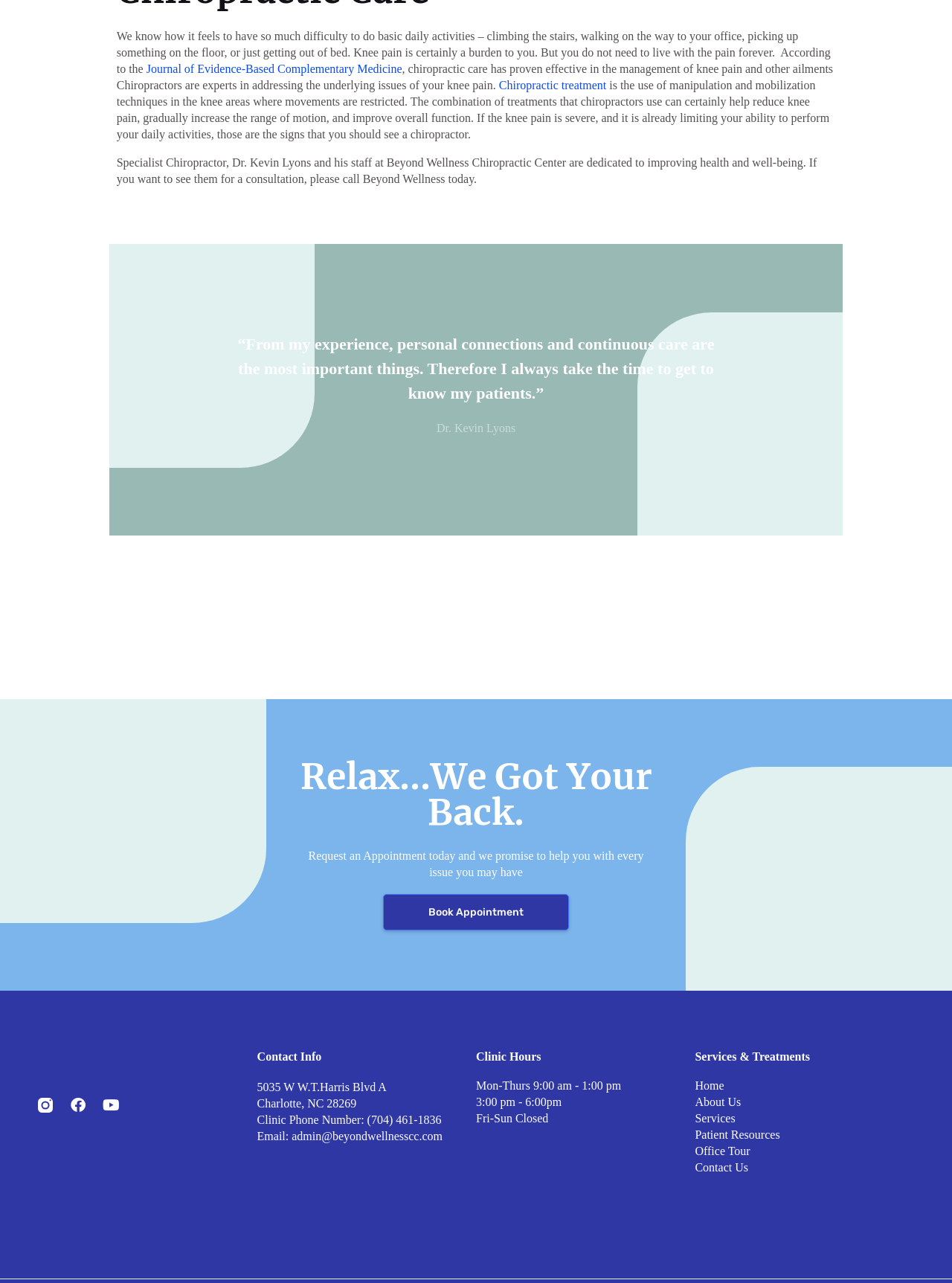What is the name of the chiropractor mentioned?
Provide a fully detailed and comprehensive answer to the question.

The webpage mentions Dr. Kevin Lyons as a specialist chiropractor who, along with his staff at Beyond Wellness Chiropractic Center, is dedicated to improving health and well-being.